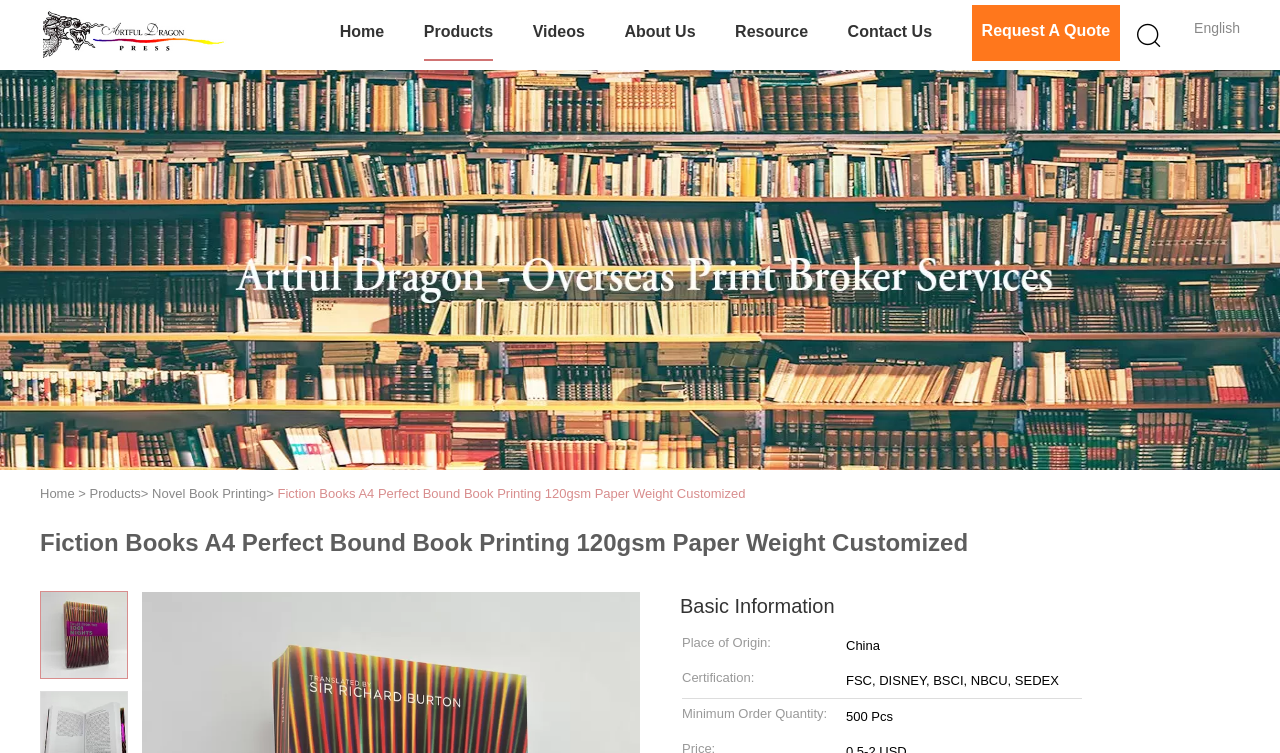Determine the bounding box coordinates of the element that should be clicked to execute the following command: "Click on the 'Fiction Books A4 Perfect Bound Book Printing 120gsm Paper Weight Customized' link".

[0.217, 0.645, 0.582, 0.665]